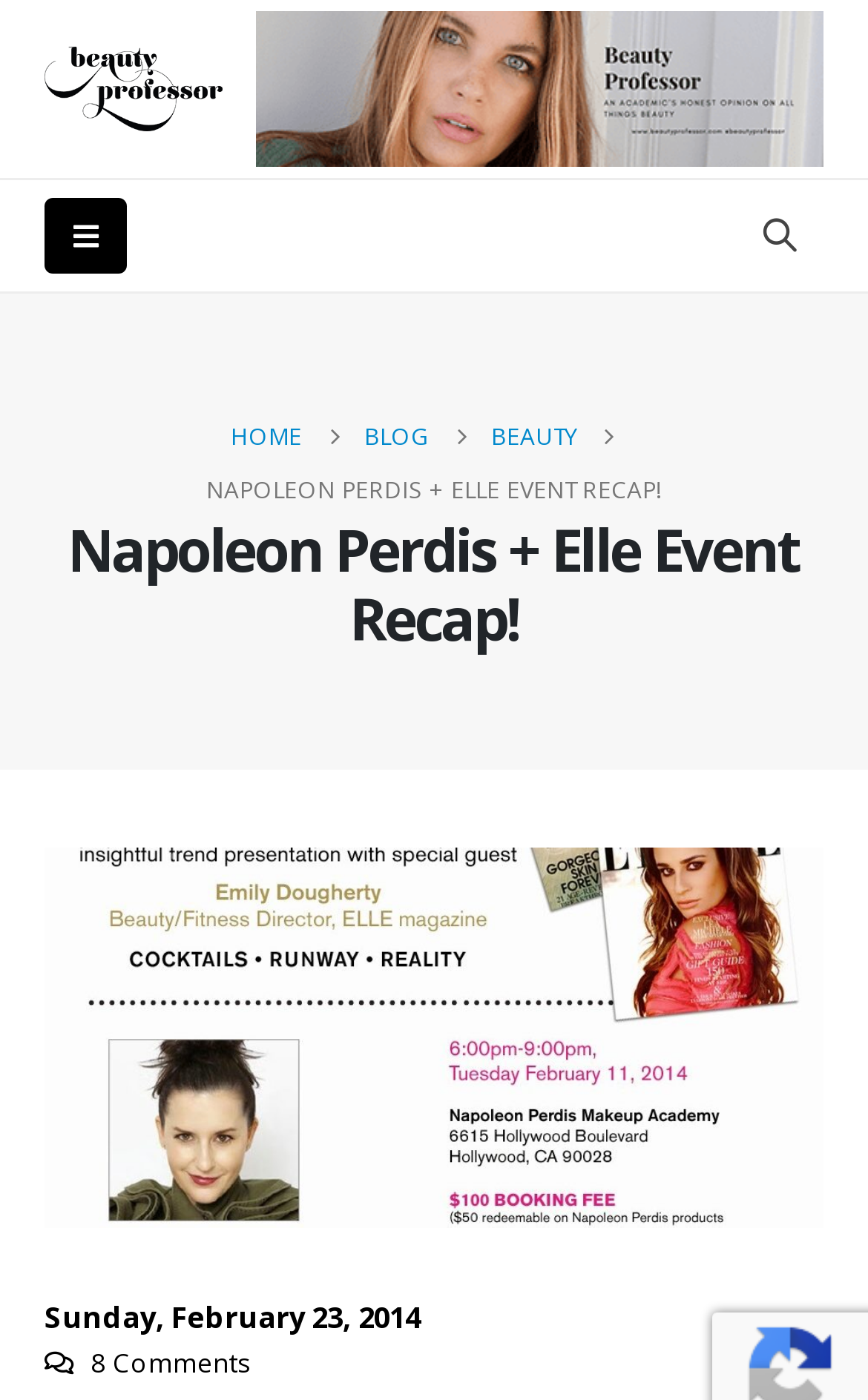Determine the bounding box coordinates for the HTML element described here: "Beauty".

[0.565, 0.292, 0.663, 0.33]